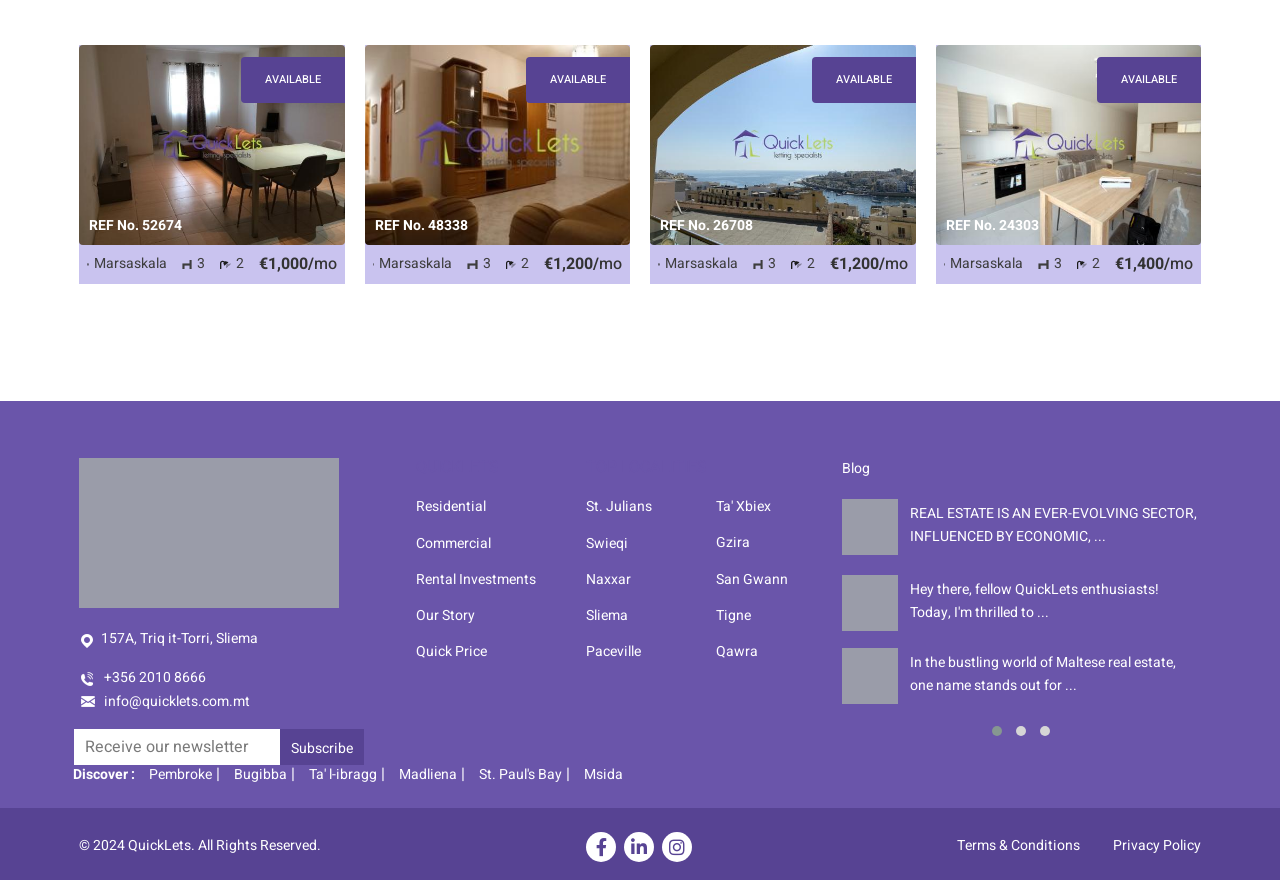Determine the bounding box for the described UI element: "value="Subscribe"".

[0.219, 0.828, 0.285, 0.87]